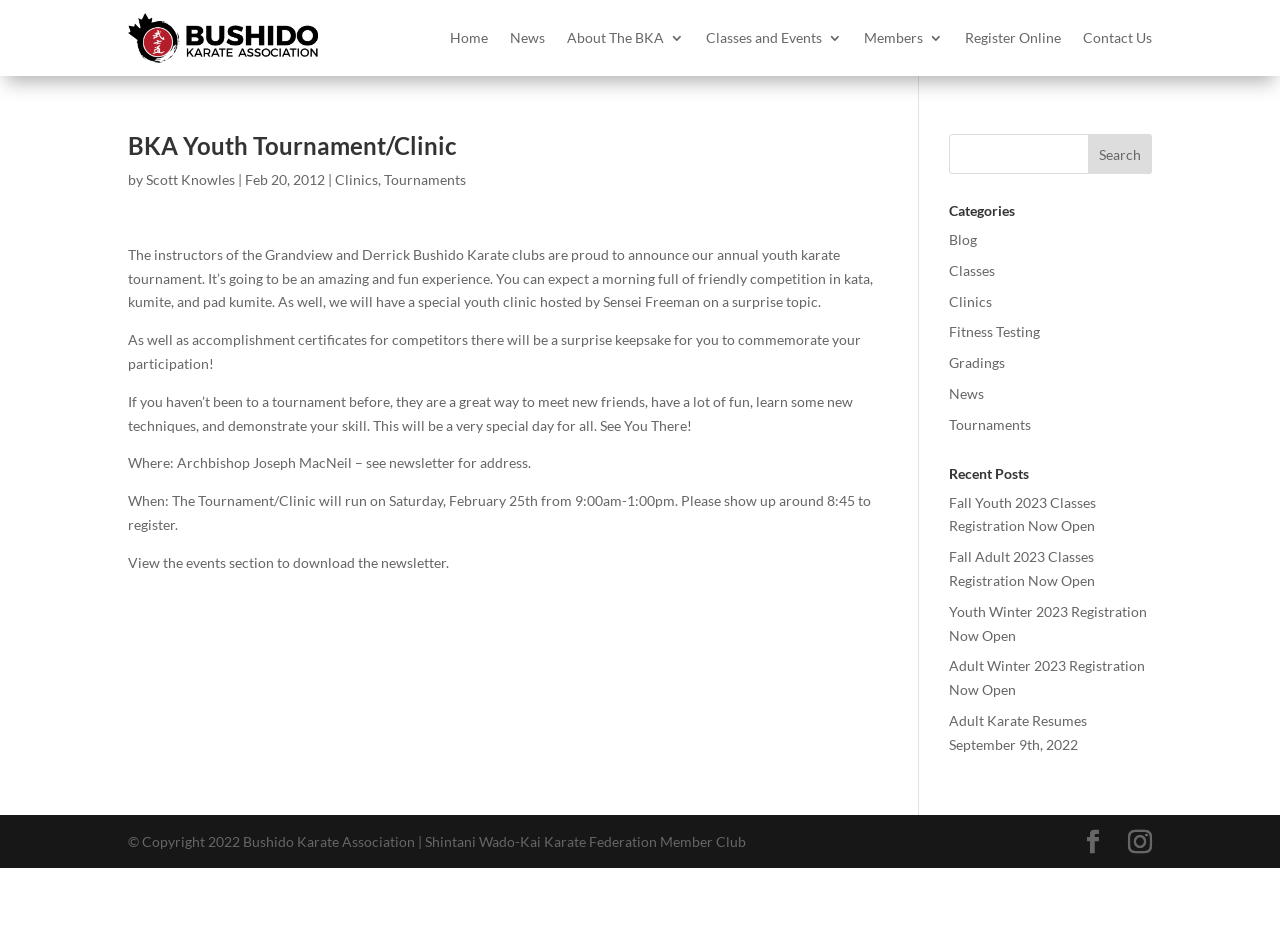Answer the question with a brief word or phrase:
Where is the tournament/clinic being held?

Archbishop Joseph MacNeil